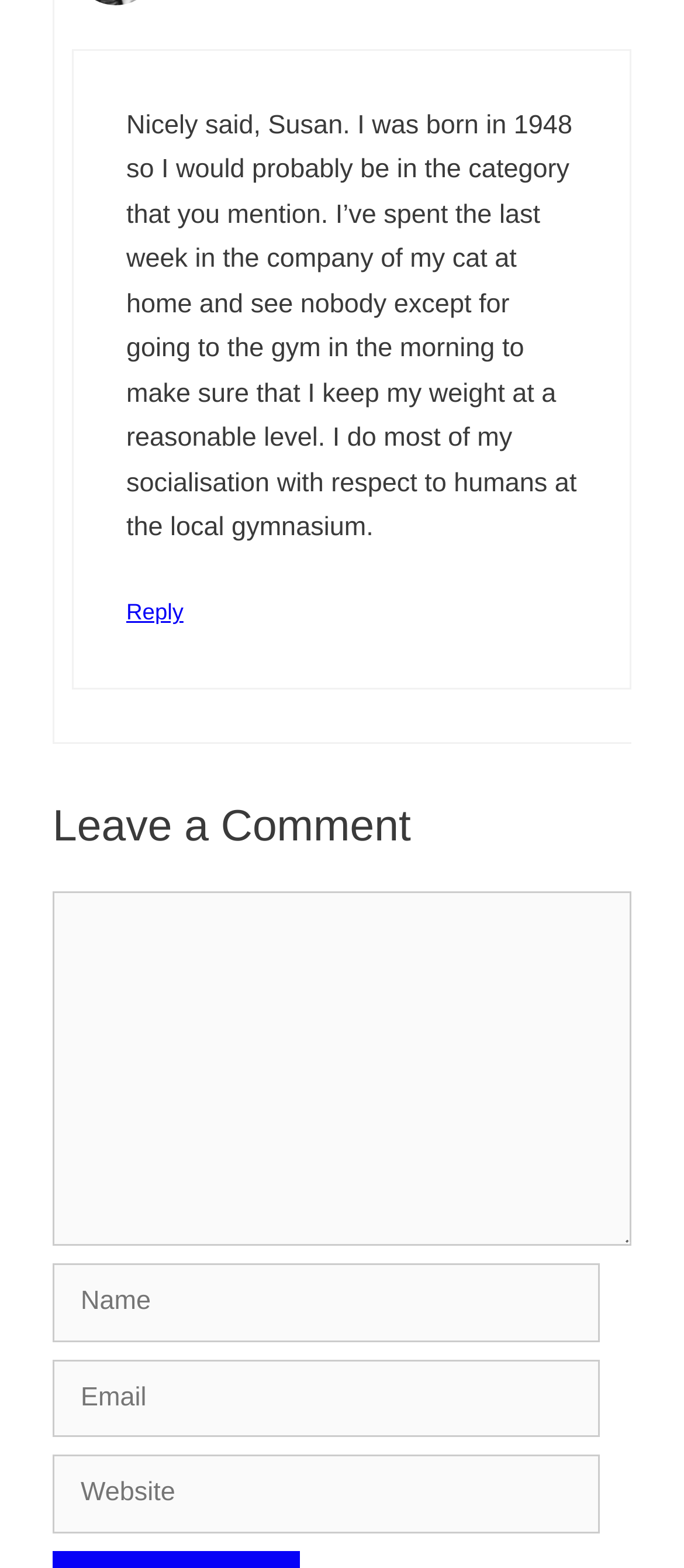Determine the bounding box coordinates of the UI element described by: "benefits to cat owners".

[0.133, 0.263, 0.507, 0.282]